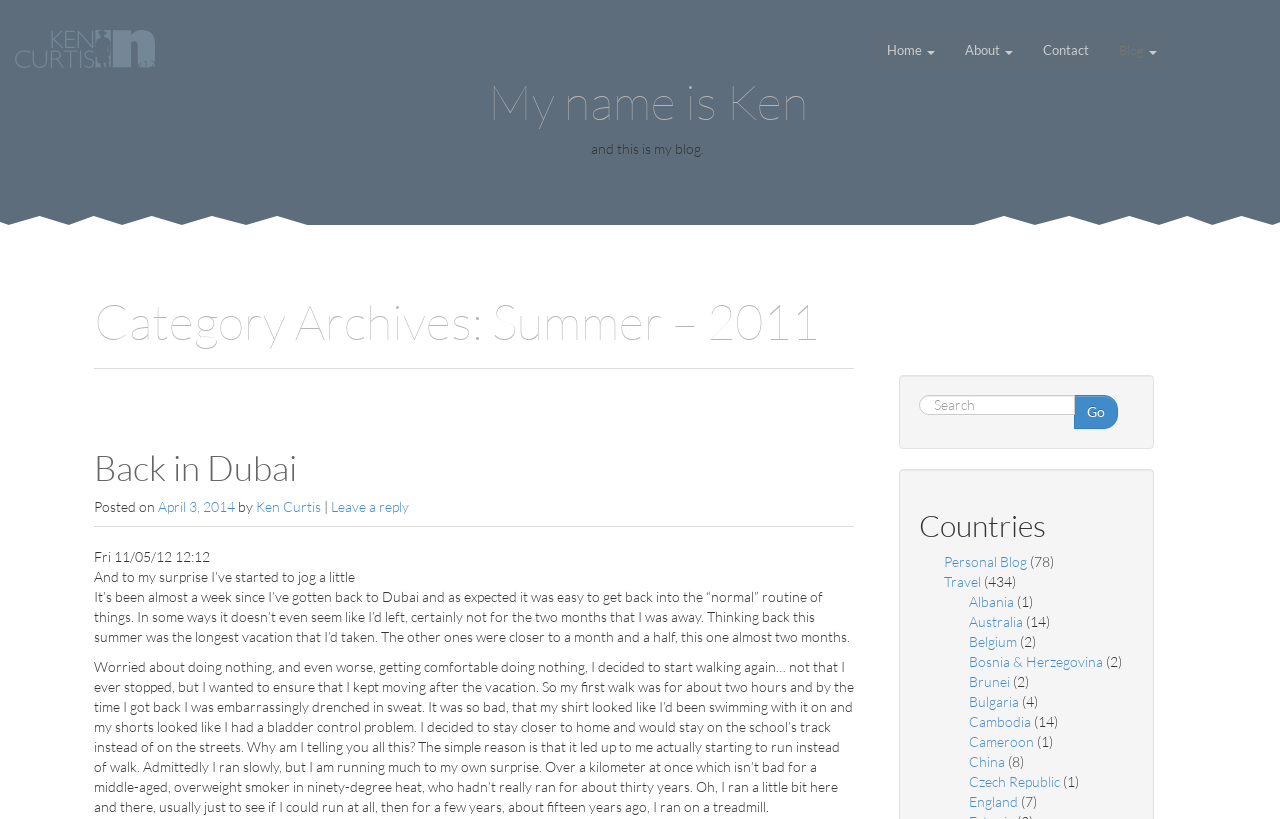Pinpoint the bounding box coordinates for the area that should be clicked to perform the following instruction: "Search for something".

[0.718, 0.482, 0.84, 0.507]